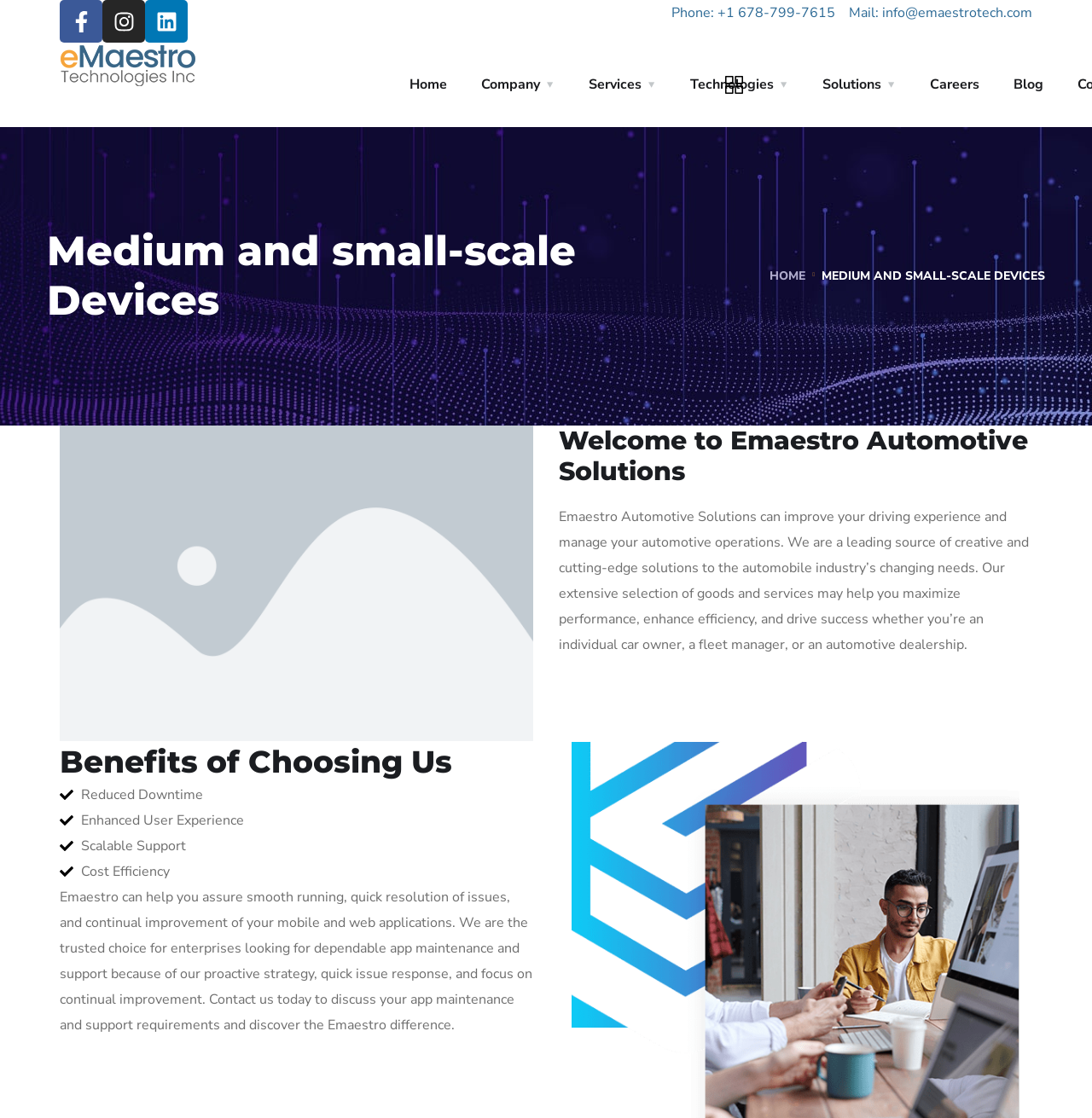What can Emaestro help with?
Please answer the question with as much detail and depth as you can.

According to the webpage, Emaestro can help with app maintenance and support, ensuring smooth running, quick resolution of issues, and continual improvement of mobile and web applications.